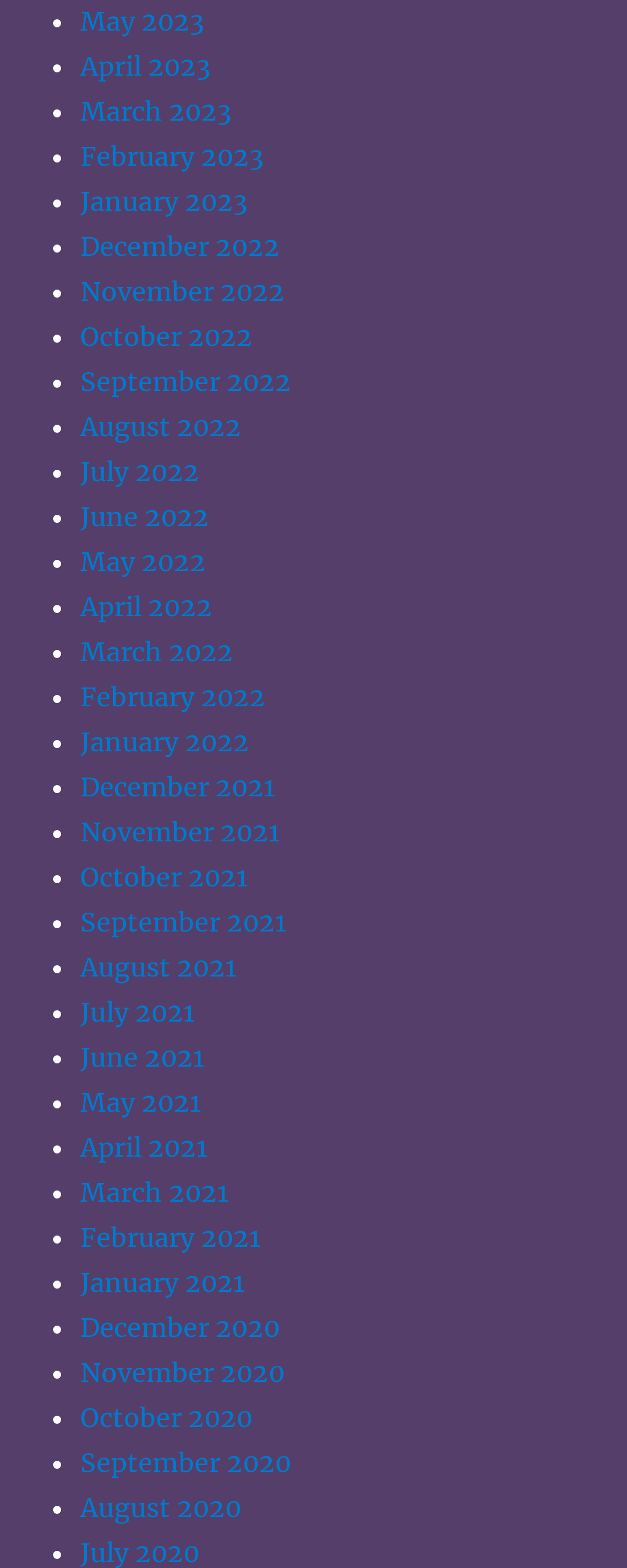Locate the bounding box coordinates of the clickable element to fulfill the following instruction: "View August 2020". Provide the coordinates as four float numbers between 0 and 1 in the format [left, top, right, bottom].

[0.128, 0.951, 0.385, 0.971]